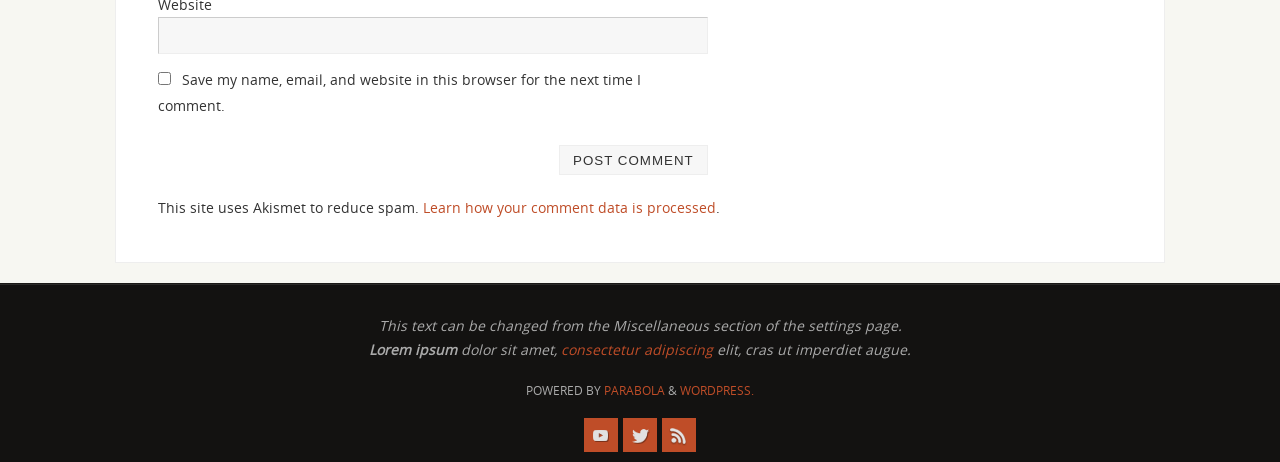Identify the bounding box coordinates for the region of the element that should be clicked to carry out the instruction: "Learn how comment data is processed". The bounding box coordinates should be four float numbers between 0 and 1, i.e., [left, top, right, bottom].

[0.33, 0.429, 0.559, 0.47]